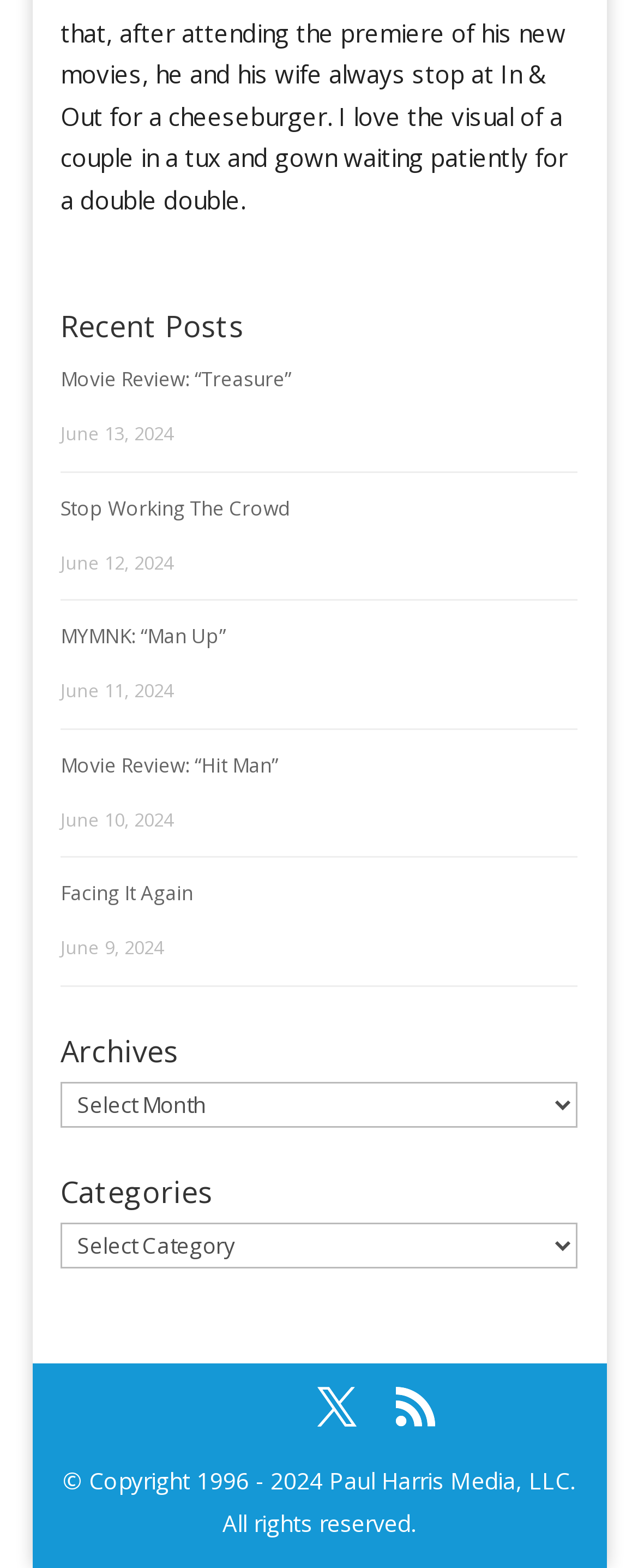What is the copyright year range?
Analyze the image and deliver a detailed answer to the question.

The copyright year range is identified by the StaticText element '© Copyright 1996 - 2024 Paul Harris Media, LLC. All rights reserved.' with a bounding box of [0.099, 0.934, 0.901, 0.981]. This element is a child of the contentinfo element and provides information about the copyright.